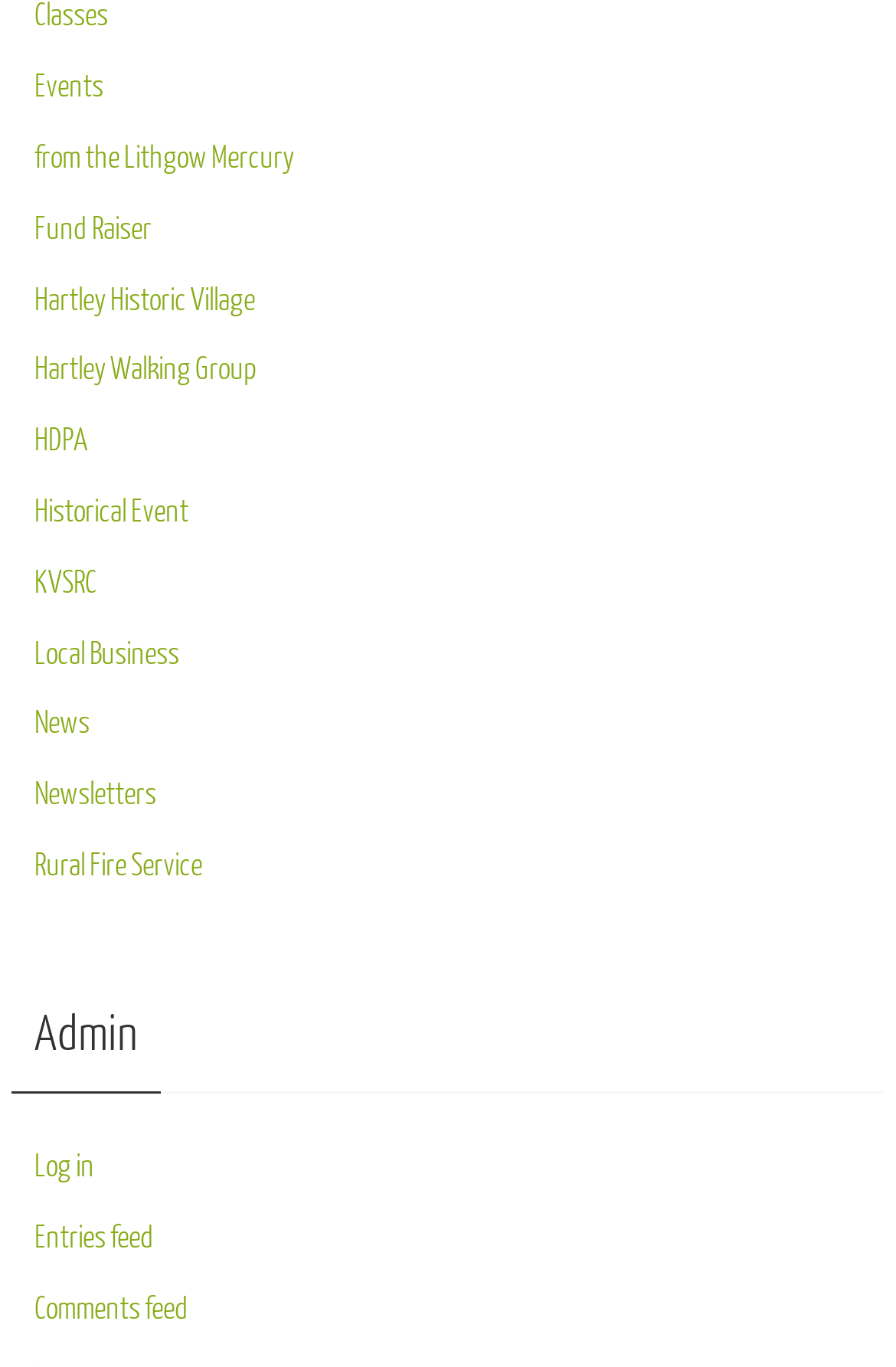Could you highlight the region that needs to be clicked to execute the instruction: "View events"?

[0.038, 0.051, 0.115, 0.078]